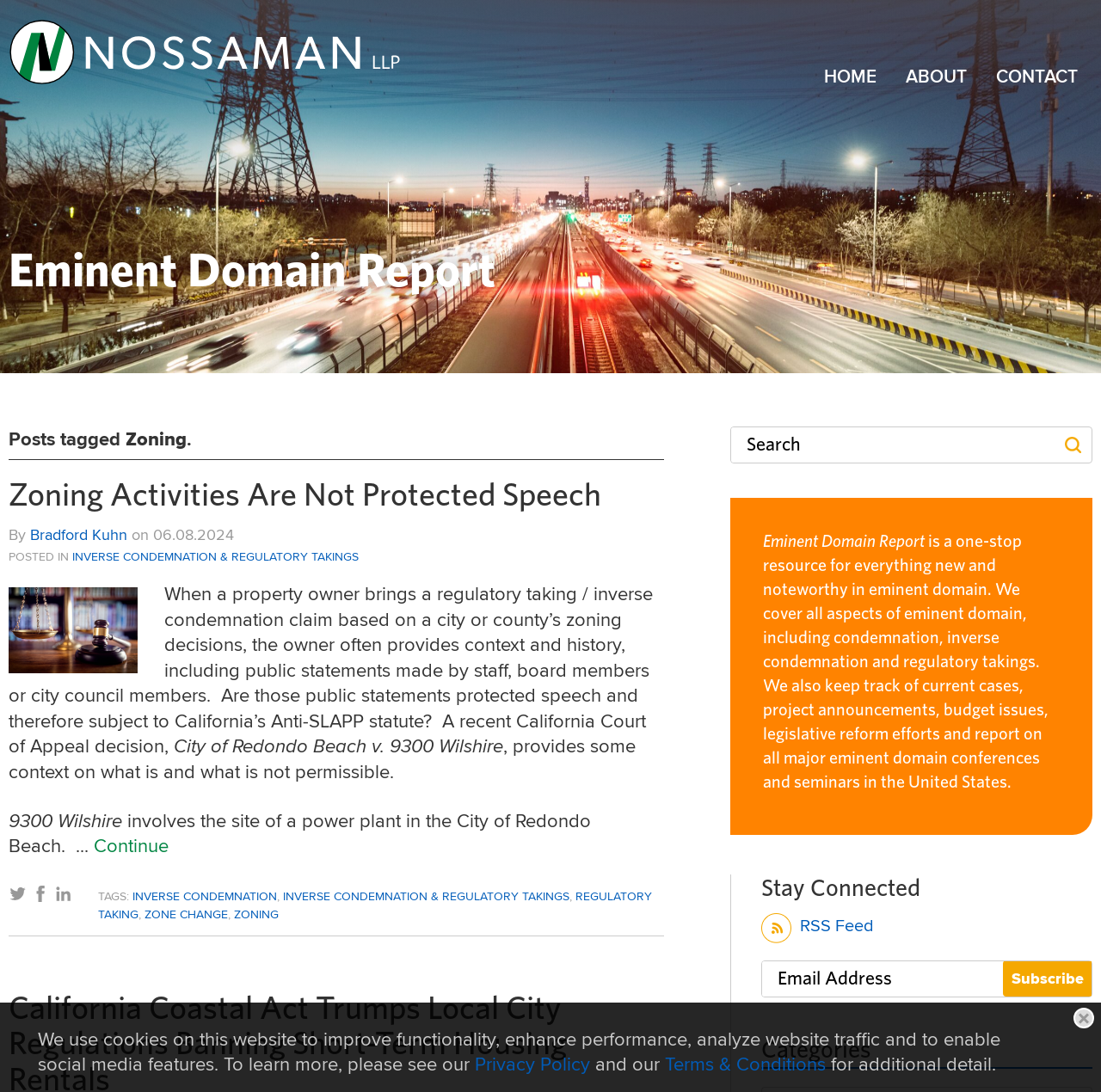Provide an in-depth caption for the contents of the webpage.

This webpage is about Nossaman's Eminent Domain Report, a resource for information on eminent domain, inverse condemnation, and regulatory takings. At the top of the page, there is a banner image spanning the entire width. Below the banner, there is a heading "Eminent Domain Report" and a link to "Nossaman LLP" with an accompanying image.

The main content of the page is divided into sections. The first section has a heading "Posts tagged" with a link to "Zoning Activities Are Not Protected Speech" and a brief description of the article. Below this, there is a section with a heading "Eminent Domain Report" that provides an overview of the webpage's purpose and content.

To the right of the main content, there is a sidebar with links to social media platforms, including Twitter, Facebook, and LinkedIn. Below the social media links, there is a section with tags, including "Inverse Condemnation", "Regulatory Taking", and "Zoning".

Further down the page, there is a search bar with a button to submit a search query. Below the search bar, there is a section with a heading "Eminent Domain Report" that provides more information about the webpage's content and purpose.

At the bottom of the page, there are sections for "Stay Connected" with a link to an RSS feed, and "Categories" with links to various categories. There is also a section to subscribe to a newsletter by entering an email address. Finally, there are links to the homepage, about page, and contact page, as well as links to the privacy policy and terms and conditions.